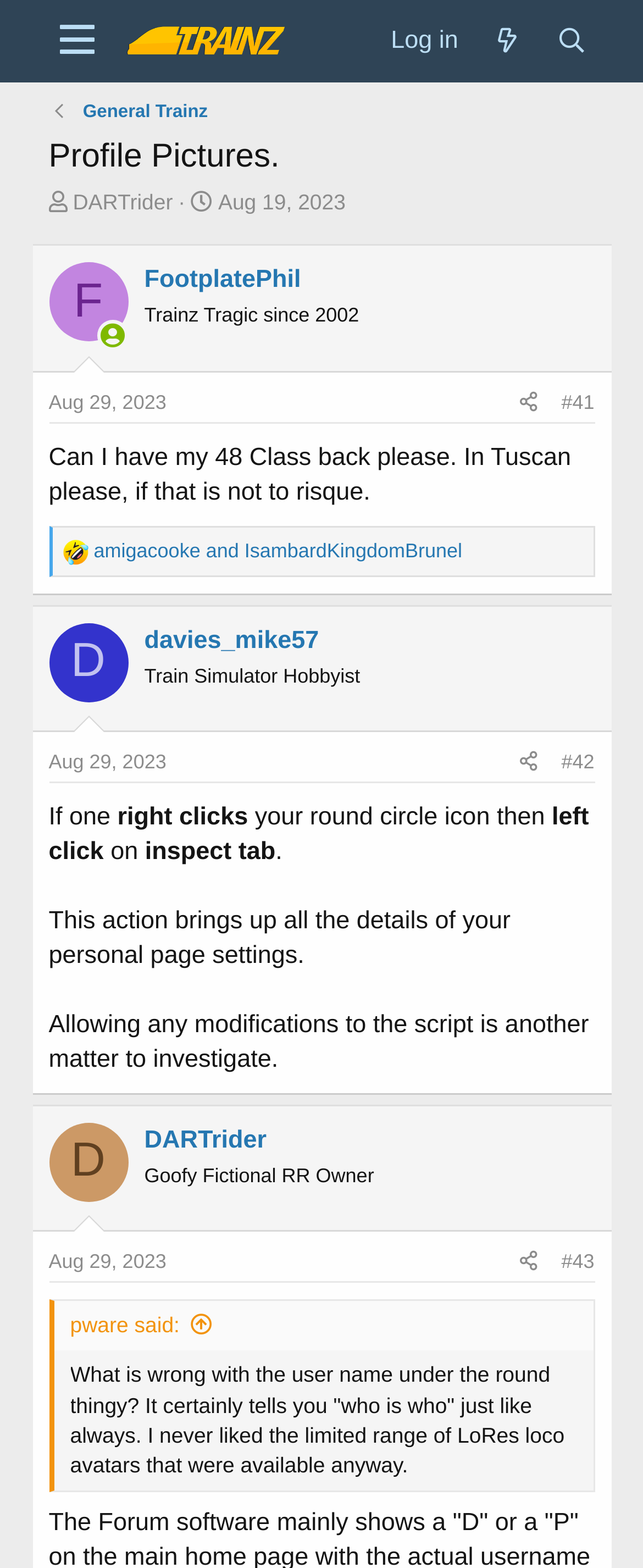Utilize the details in the image to thoroughly answer the following question: How many users are mentioned on this page?

I counted the number of unique user names mentioned on the page, which are FootplatePhil, DARTrider, davies_mike57, amigacooke, and IsambardKingdomBrunel.